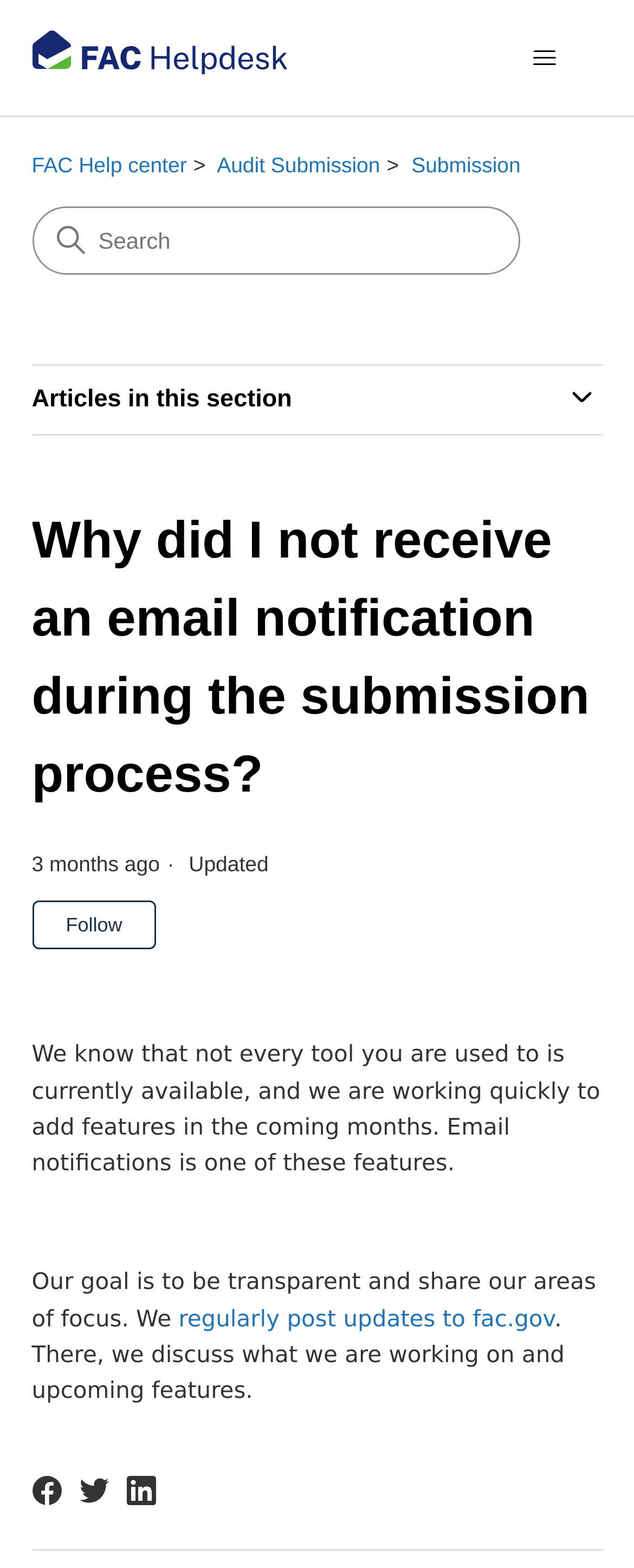Show the bounding box coordinates of the region that should be clicked to follow the instruction: "Go to FAC Help center home page."

[0.05, 0.018, 0.463, 0.056]